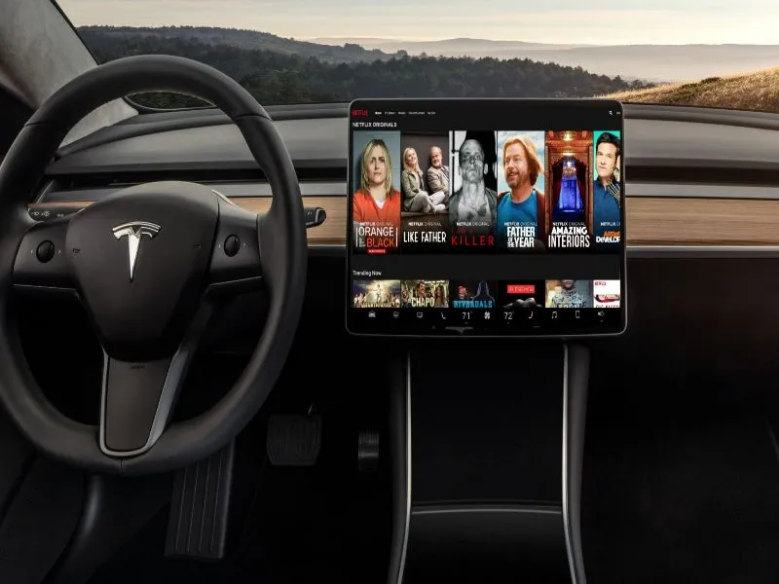Describe all the elements visible in the image meticulously.

The image depicts the interior of a Tesla vehicle, showcasing a modern and sleek design. Prominently featured is a large touchscreen display positioned centrally on the dashboard, which is displaying the Netflix interface. The user's viewing options include various popular shows and movies, illustrating the integration of digital streaming services within the automotive experience. The steering wheel, adorned with the Tesla logo, captures the essence of innovation and luxury in electric vehicles. Outside the vehicle, a picturesque landscape with rolling hills under a clear sky adds to the serene ambiance, enhancing the sense of a connected and entertained driving experience. This image exemplifies how digital streaming is reshaping accessibility and entertainment in the automotive industry.